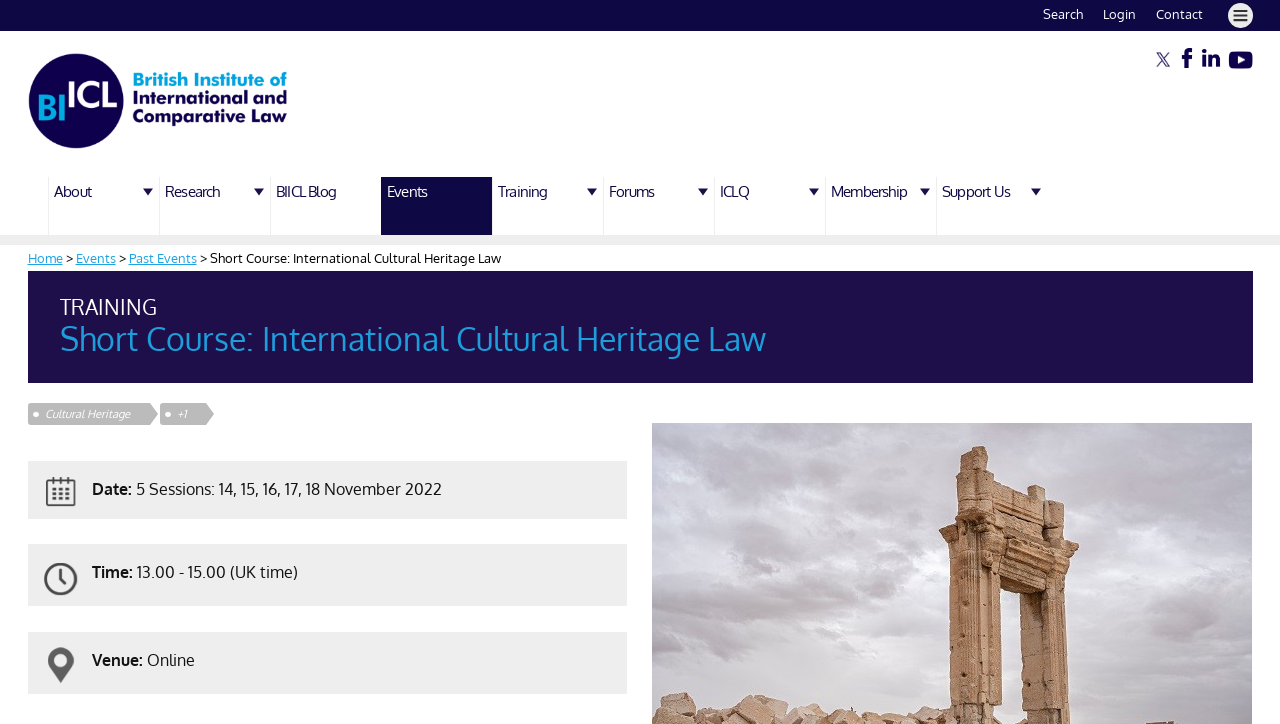Based on the image, give a detailed response to the question: What is the topic of the course?

The answer can be found by looking at the heading element with the description 'Short Course: International Cultural Heritage Law' which indicates the topic of the course.